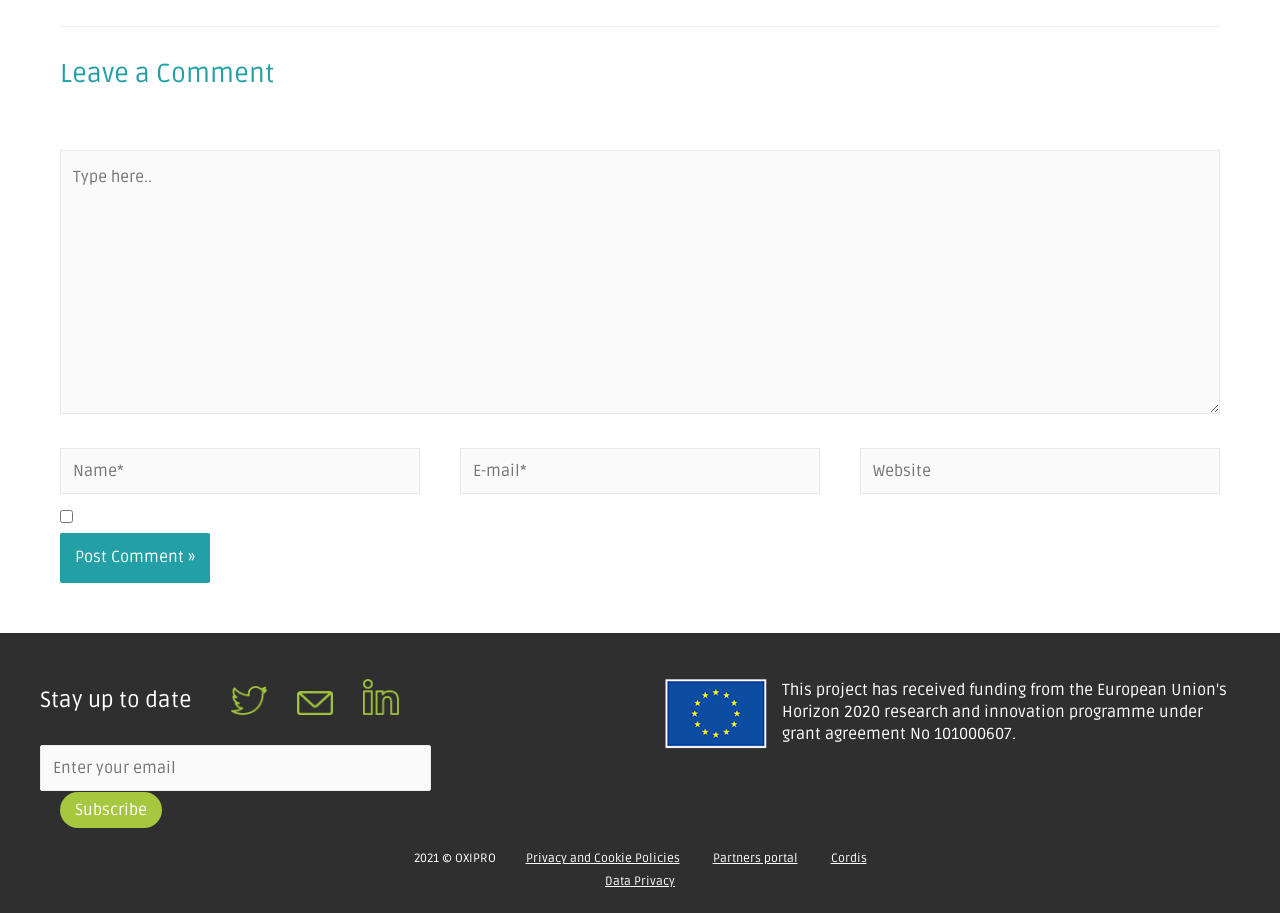Identify the bounding box for the given UI element using the description provided. Coordinates should be in the format (top-left x, top-left y, bottom-right x, bottom-right y) and must be between 0 and 1. Here is the description: Data Privacy

[0.473, 0.957, 0.527, 0.973]